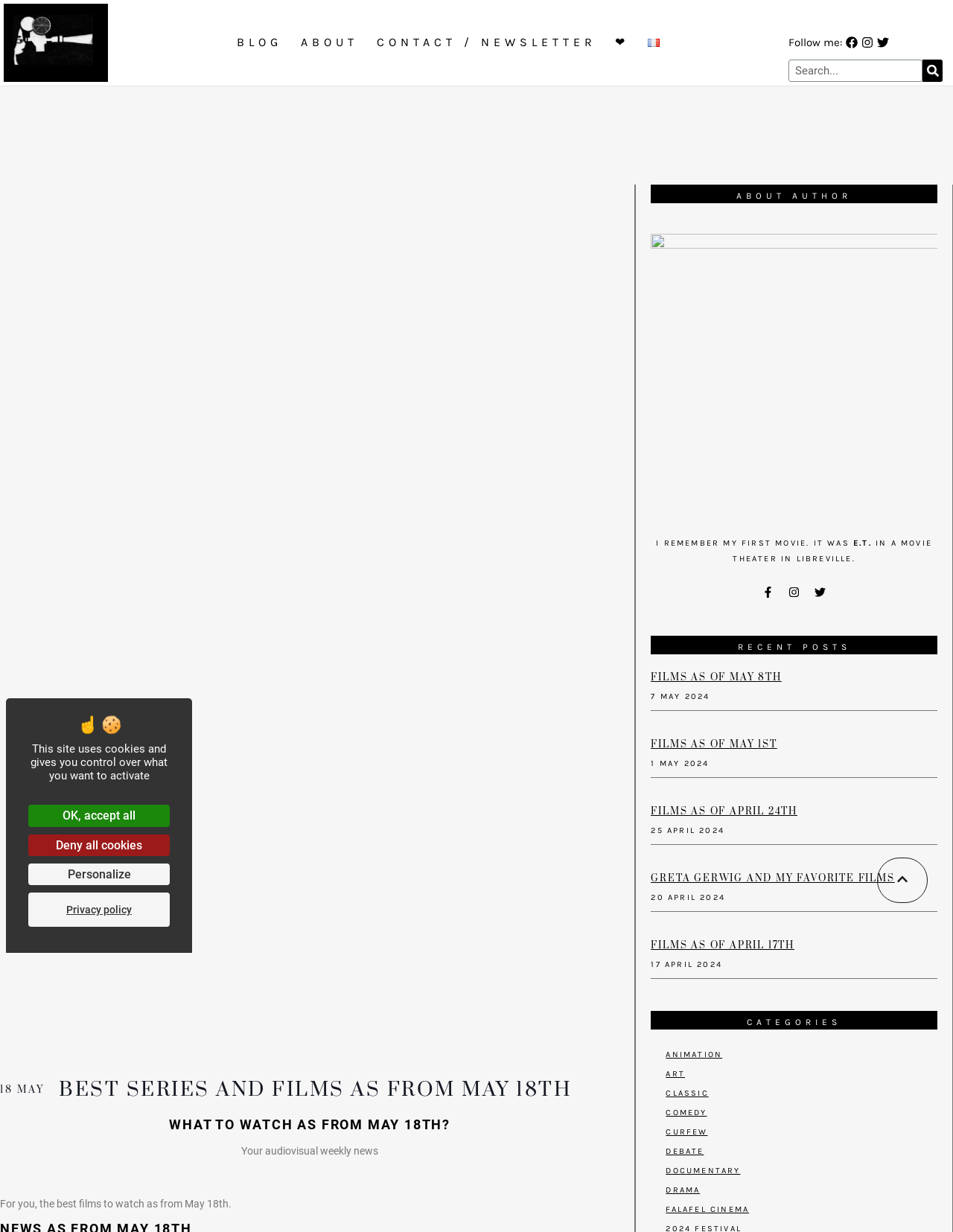How many social media links are there?
Using the image as a reference, deliver a detailed and thorough answer to the question.

I counted the number of social media links by looking at the links with icons, which are Facebook, Instagram, Twitter, and another Facebook link with the label 'Facebook-f'. Therefore, there are 4 social media links.